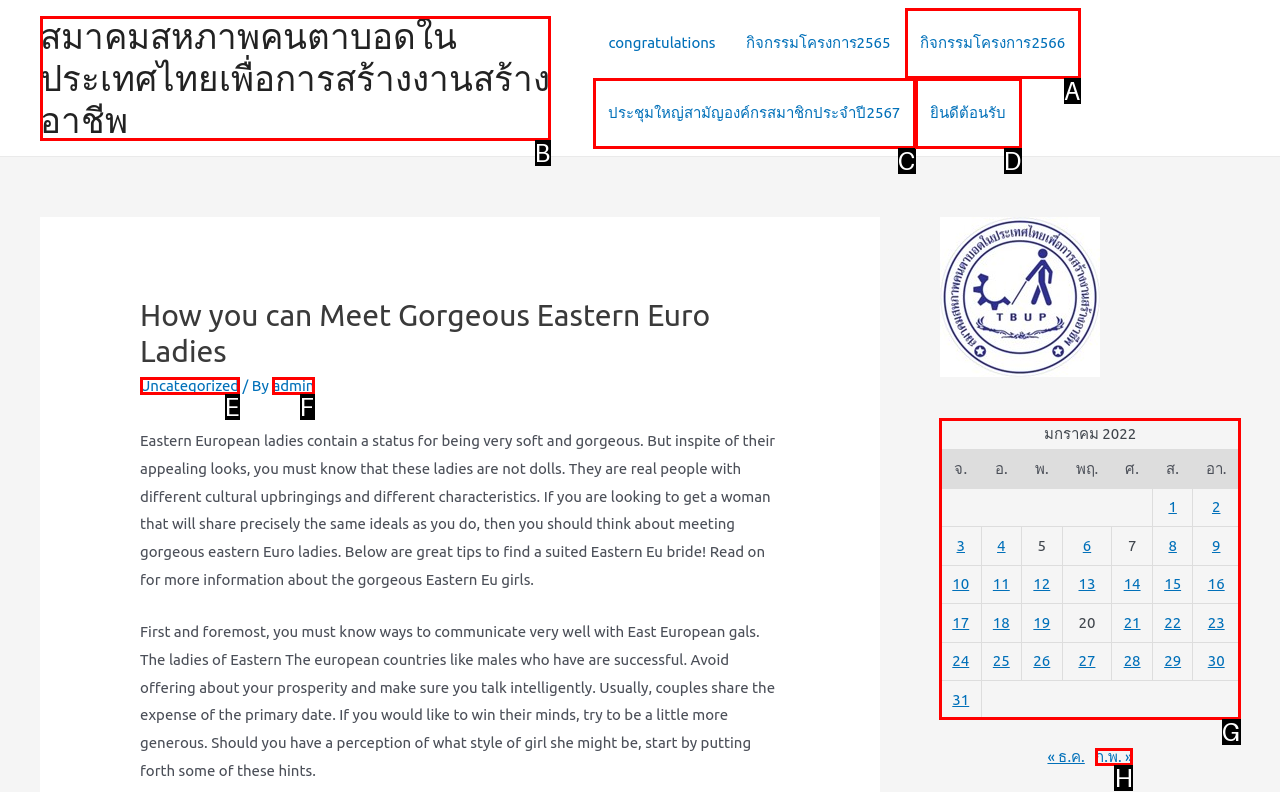Which option should be clicked to execute the following task: View the table of January 2022? Respond with the letter of the selected option.

G